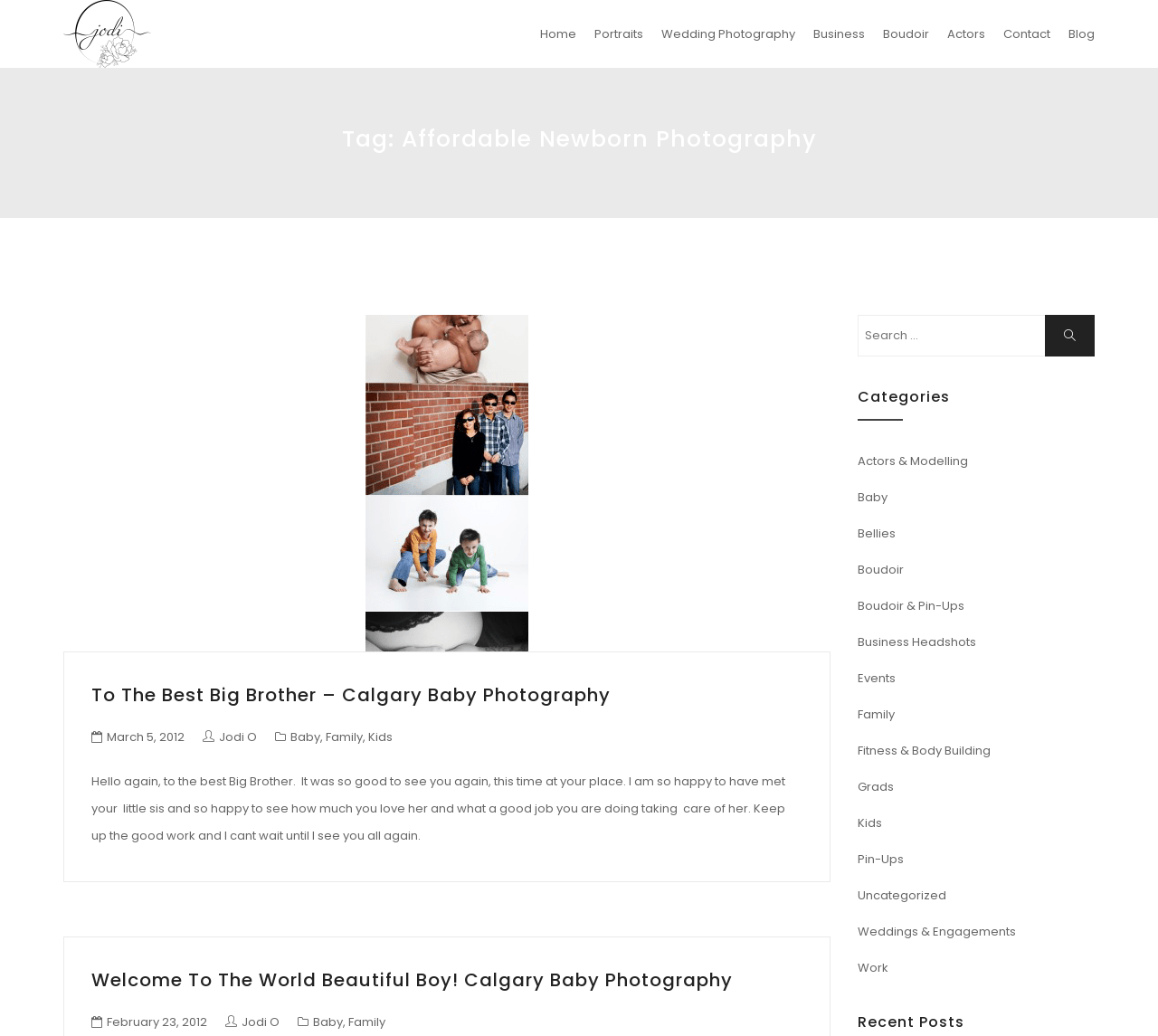Find the bounding box coordinates of the area that needs to be clicked in order to achieve the following instruction: "Click on the 'Freakonomics and Superfreakonomics' book review". The coordinates should be specified as four float numbers between 0 and 1, i.e., [left, top, right, bottom].

None